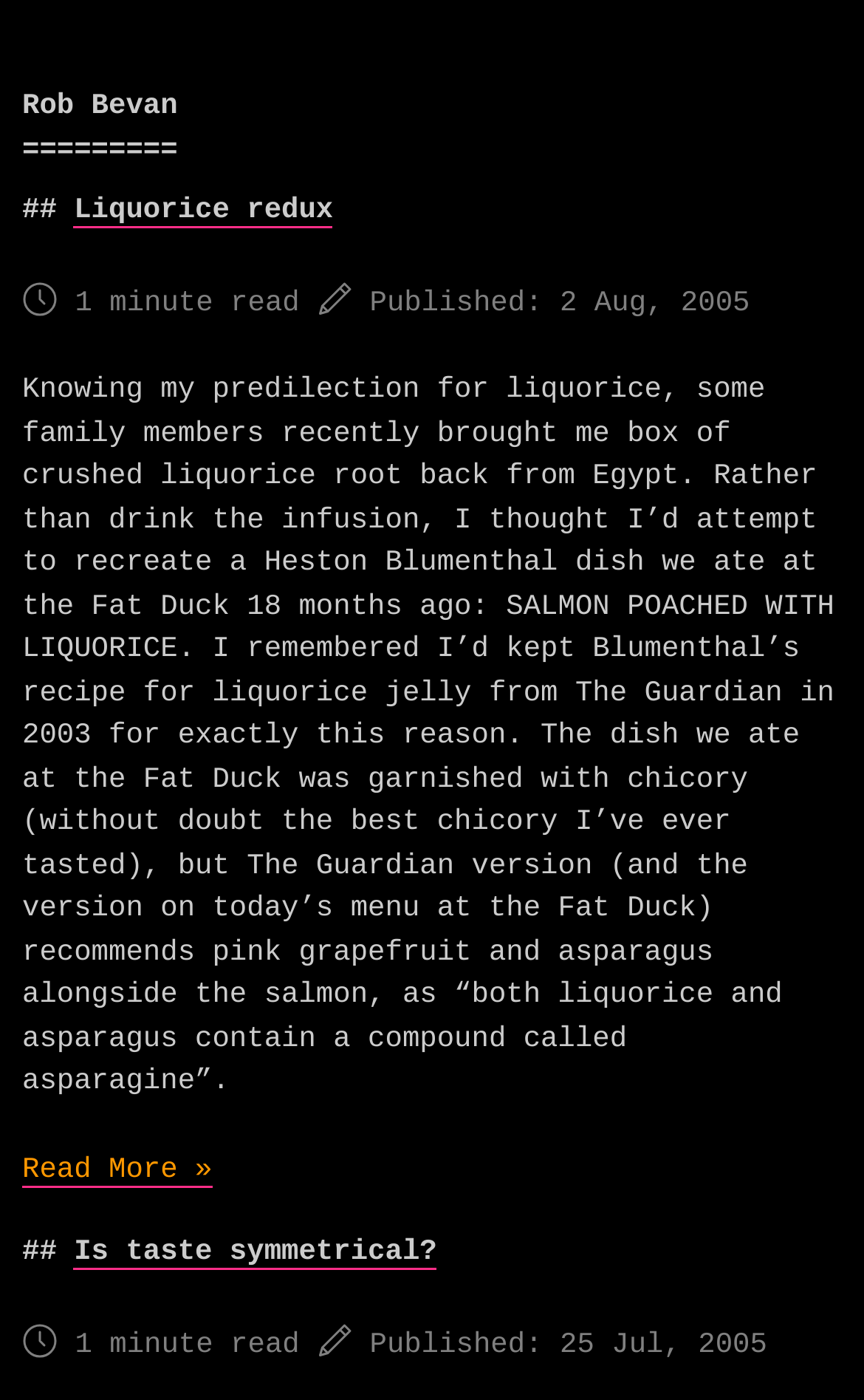Respond with a single word or phrase to the following question:
What is the author's name?

Rob Bevan